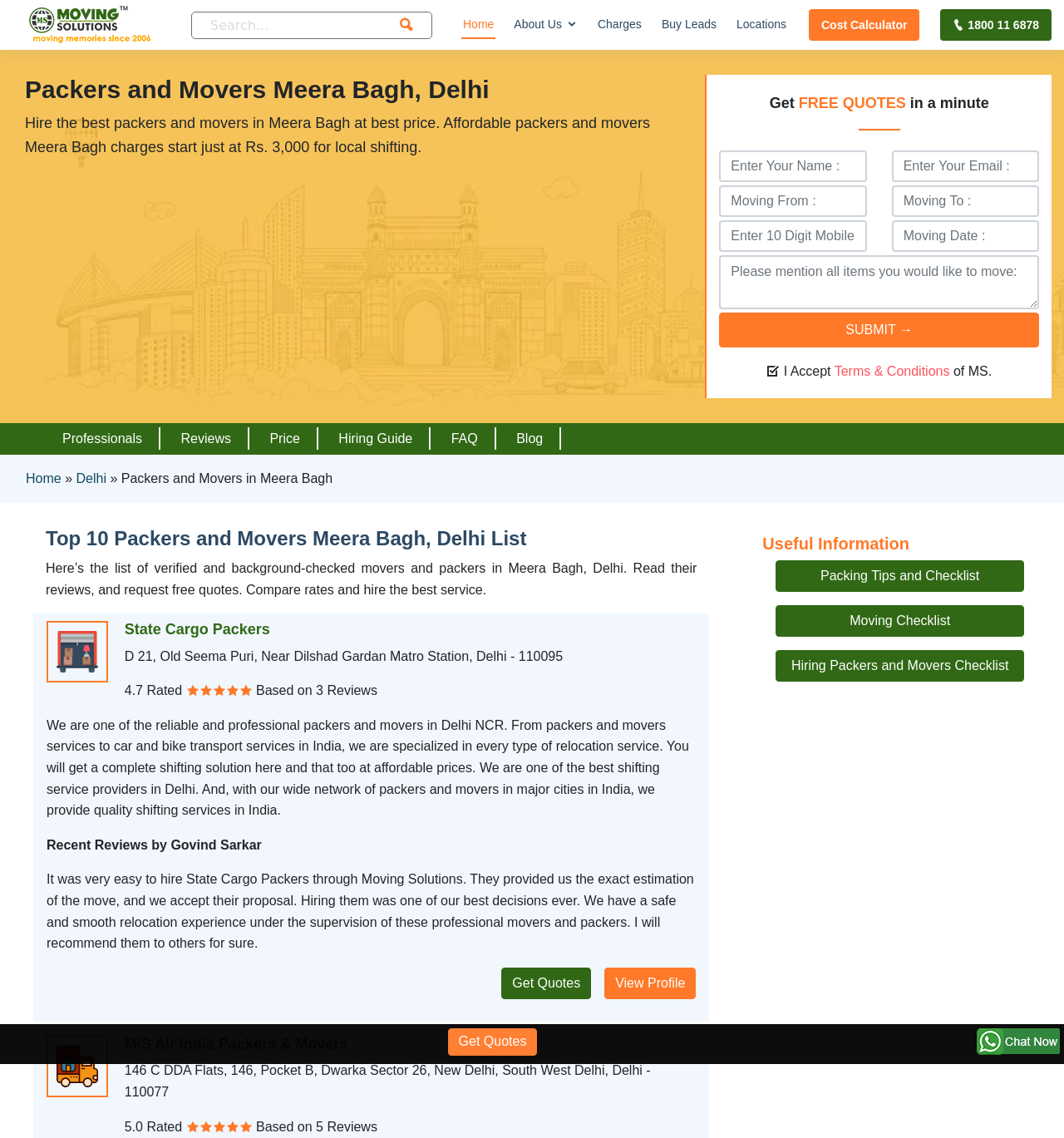Illustrate the webpage with a detailed description.

This webpage is about finding and comparing packers and movers in Meera Bagh, Delhi. At the top, there is a logo and a search bar where users can search through site content. Below the search bar, there are several links to different sections of the website, including "Home", "About Us", "Charges", "Buy Leads", "Locations", and "Cost Calculator".

The main content of the page is divided into two sections. On the left side, there is a form where users can enter their details to get free quotes from packers and movers. The form includes fields for name, email, moving from and to locations, mobile number, moving date, and a description of the items to be moved.

On the right side, there is a list of top 10 packers and movers in Meera Bagh, Delhi. Each listing includes the company name, address, rating, and a brief description of the company. There are also links to view the company's profile and get quotes. Below each listing, there are reviews from previous customers.

At the bottom of the page, there are some useful links to packing tips, moving checklists, and hiring packers and movers checklists. There are also links to Whatsapp and a "Get Quotes" button.

Throughout the page, there are several calls-to-action, encouraging users to get free quotes, compare rates, and hire the best packers and movers. The overall layout is clean and easy to navigate, with clear headings and concise text.